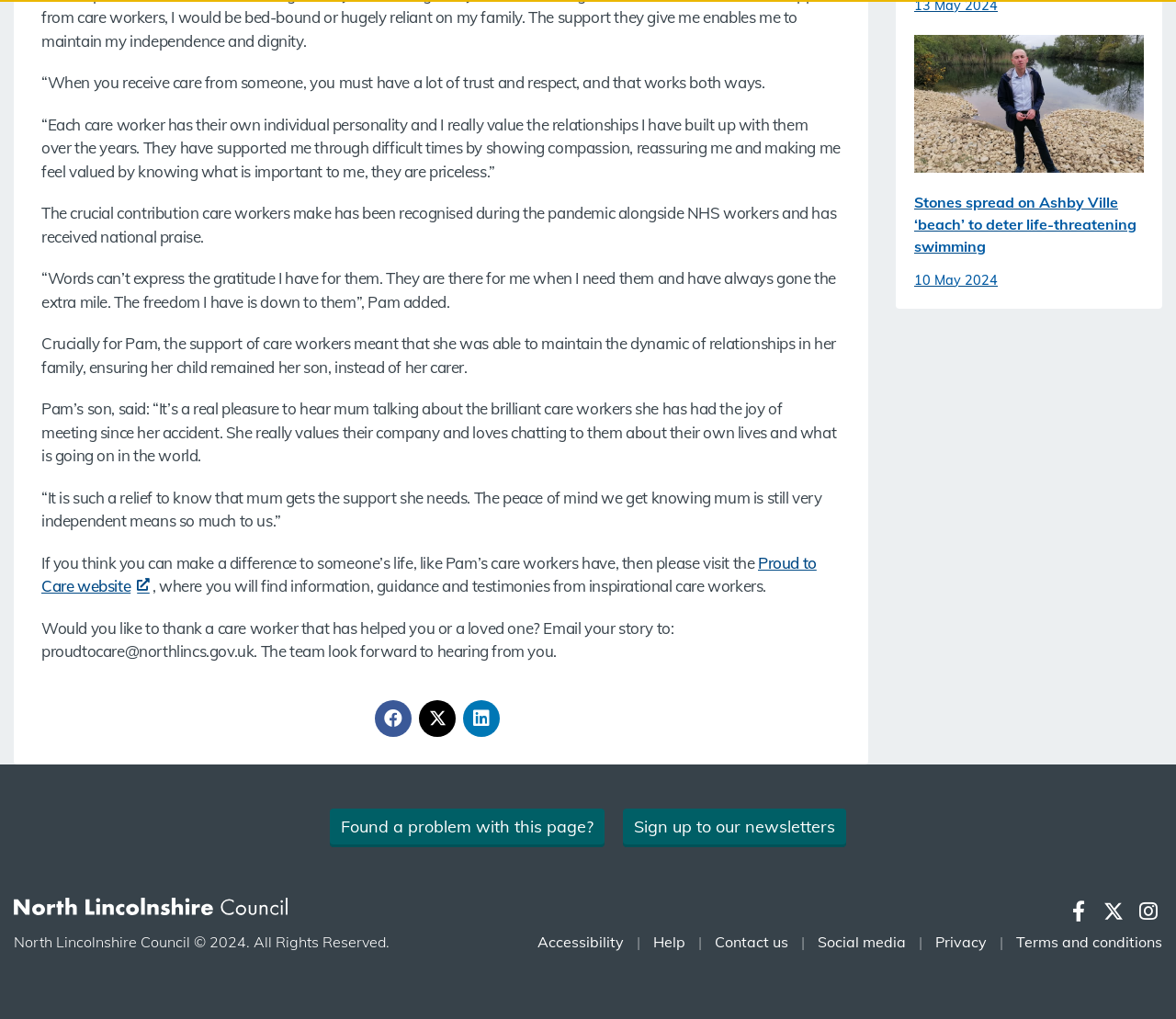Pinpoint the bounding box coordinates of the area that should be clicked to complete the following instruction: "Follow North Lincolnshire Council on Twitter". The coordinates must be given as four float numbers between 0 and 1, i.e., [left, top, right, bottom].

[0.356, 0.687, 0.388, 0.723]